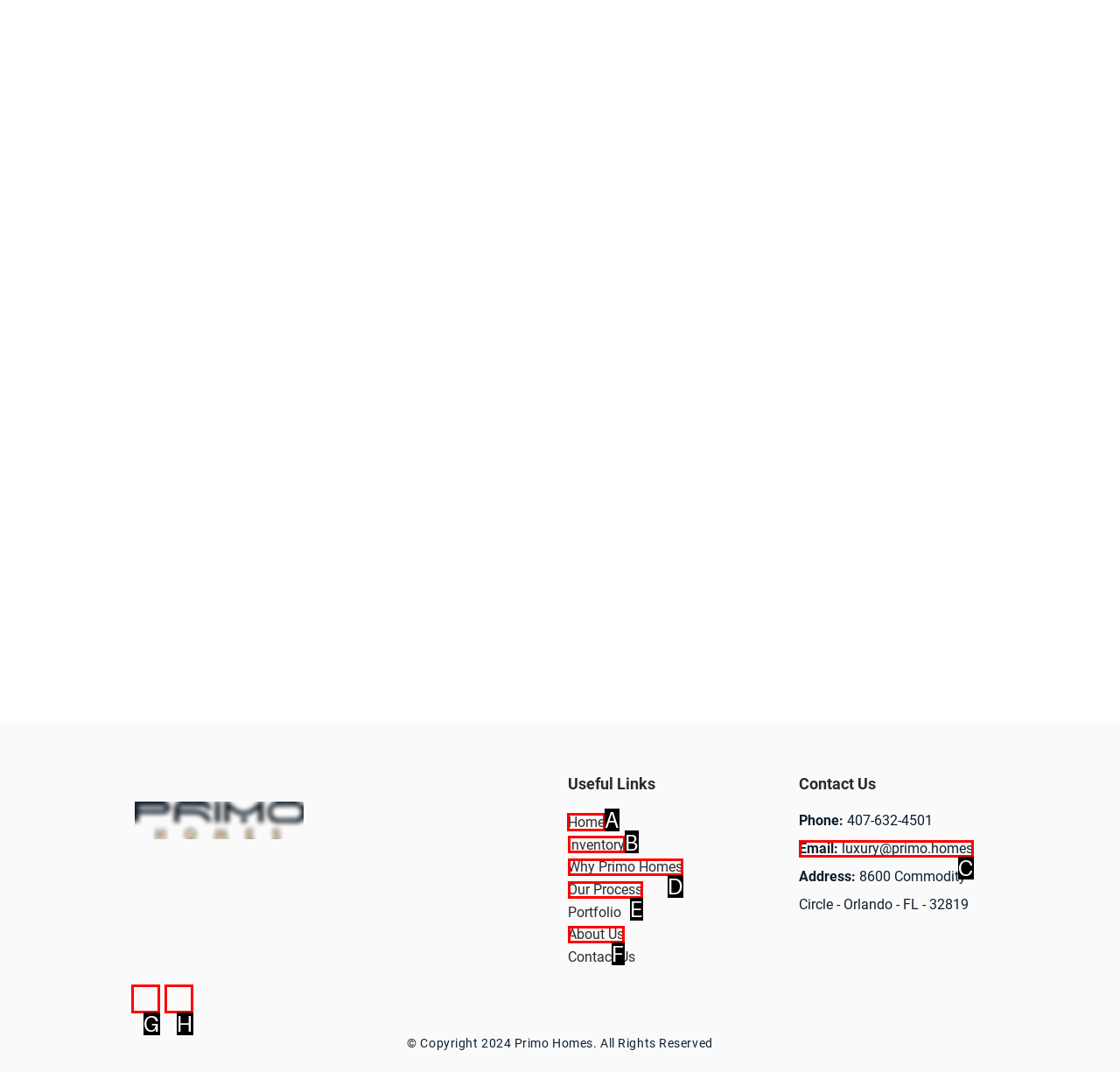Which HTML element should be clicked to complete the task: Go to the home page? Answer with the letter of the corresponding option.

A